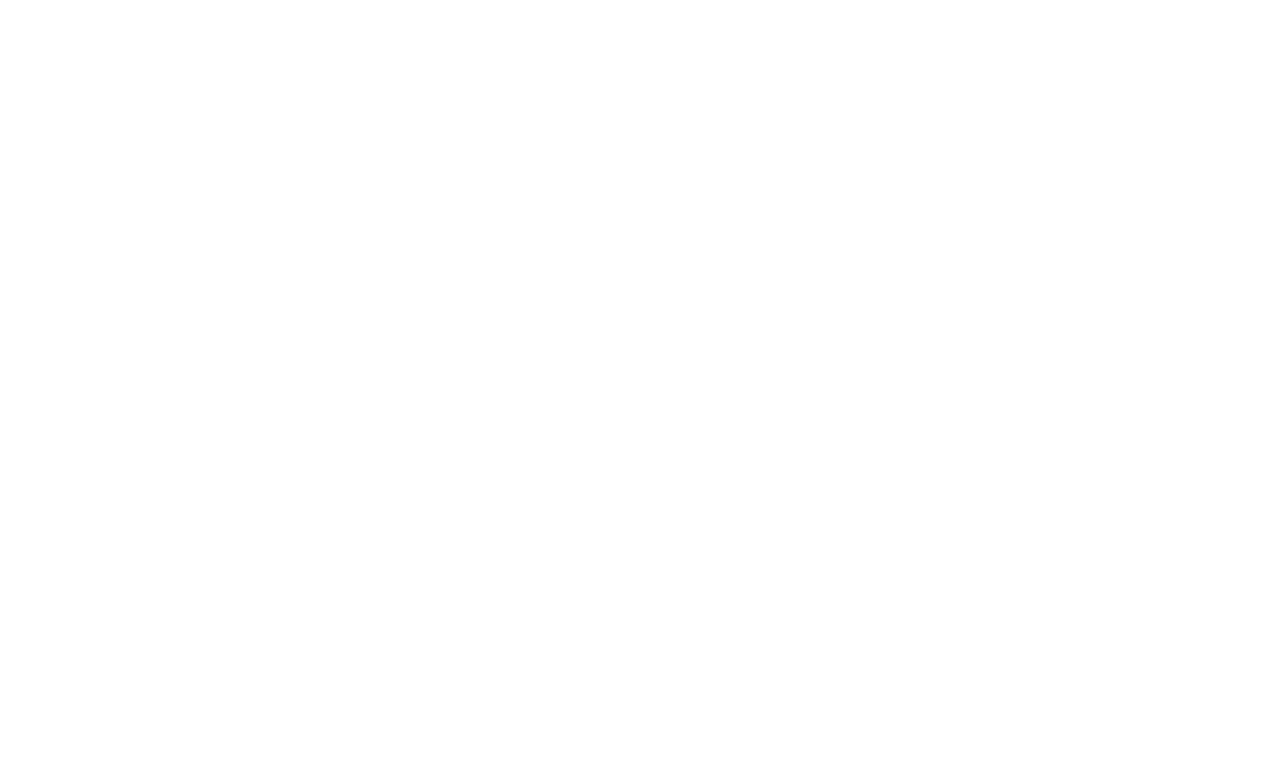What is the logo image of?
Using the picture, provide a one-word or short phrase answer.

ArchiCGI